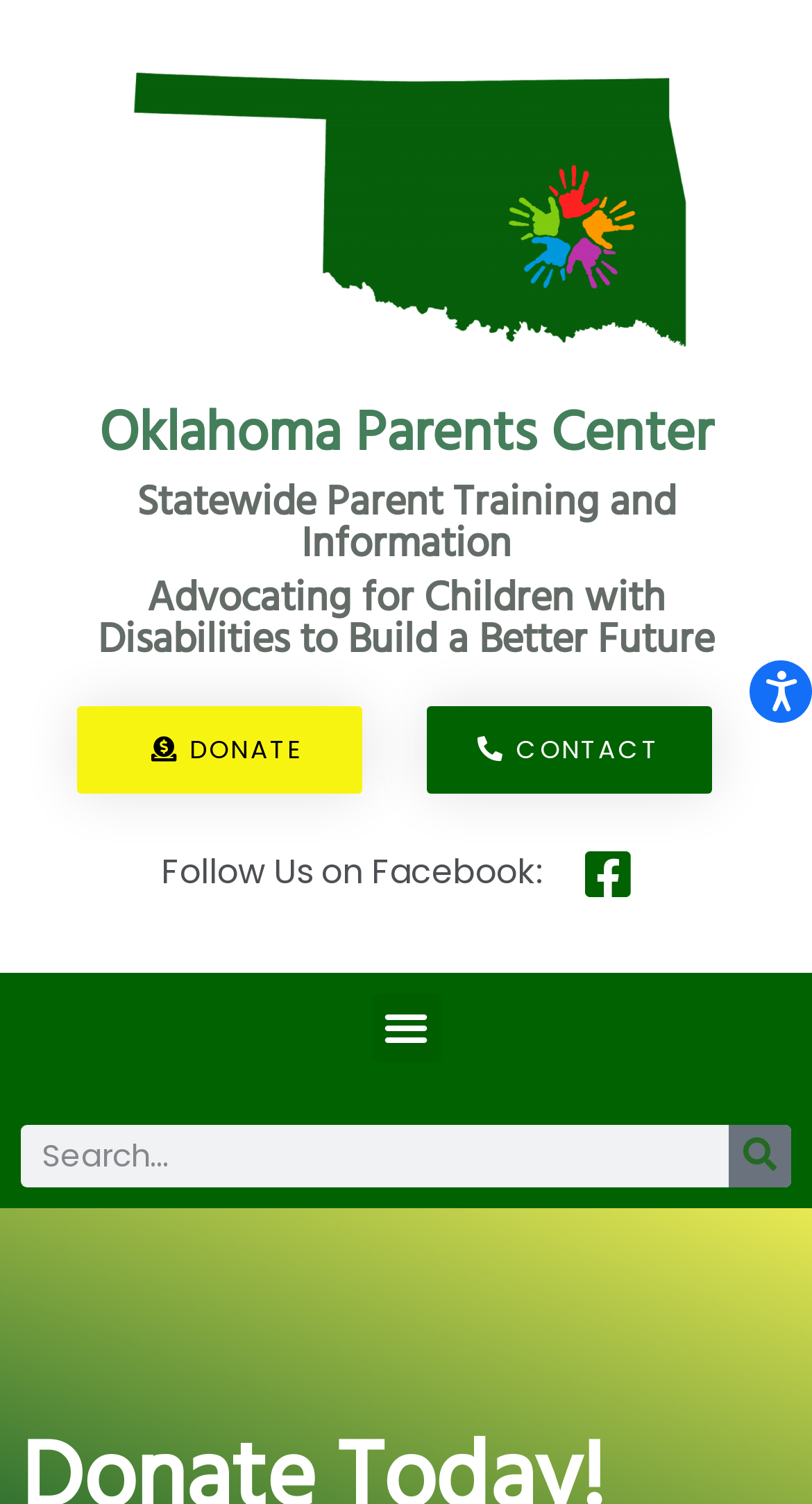Answer this question in one word or a short phrase: How many social media links are there?

1